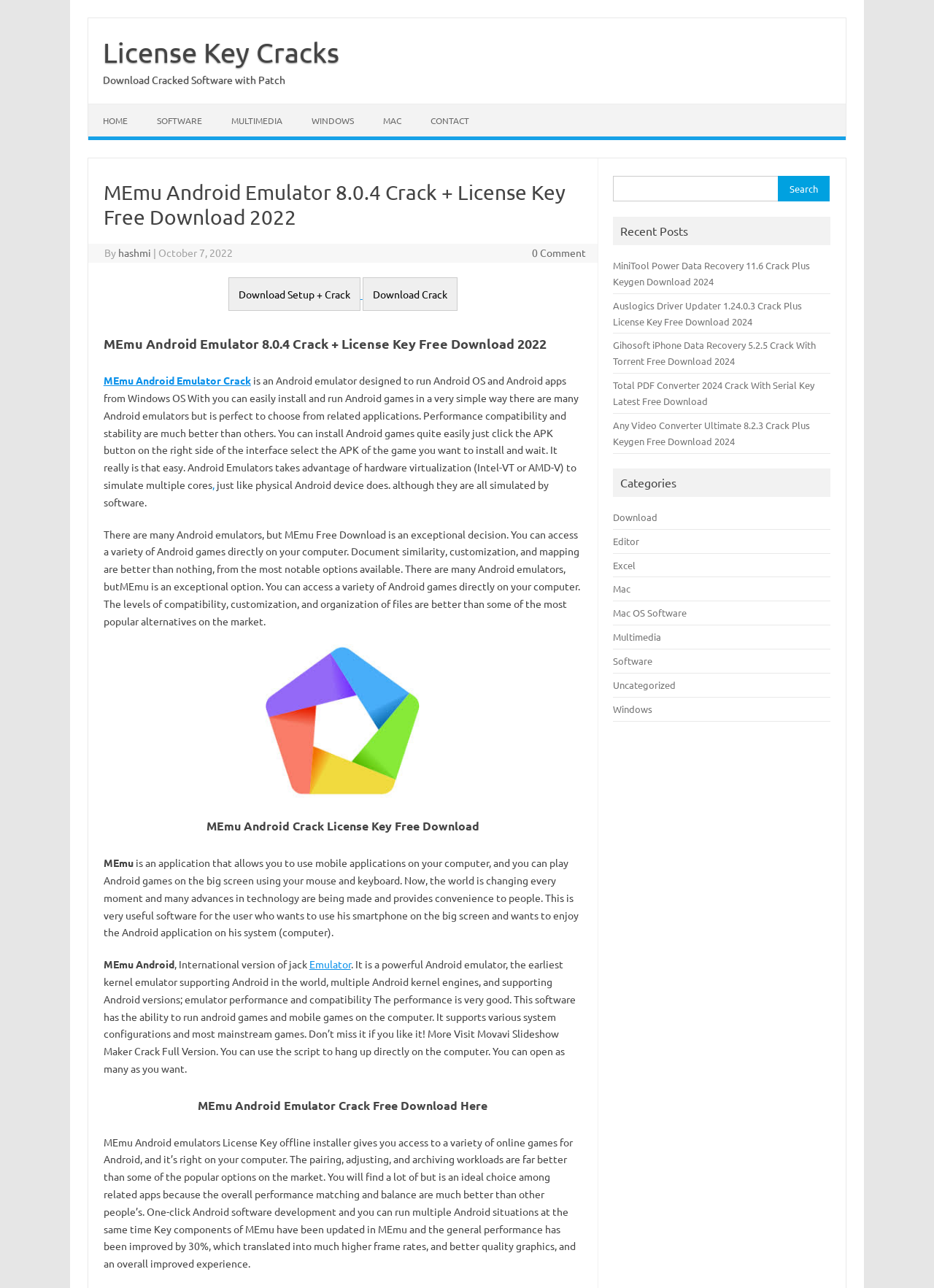Can you identify the bounding box coordinates of the clickable region needed to carry out this instruction: 'Click on the 'CONTACT' link'? The coordinates should be four float numbers within the range of 0 to 1, stated as [left, top, right, bottom].

[0.445, 0.081, 0.518, 0.106]